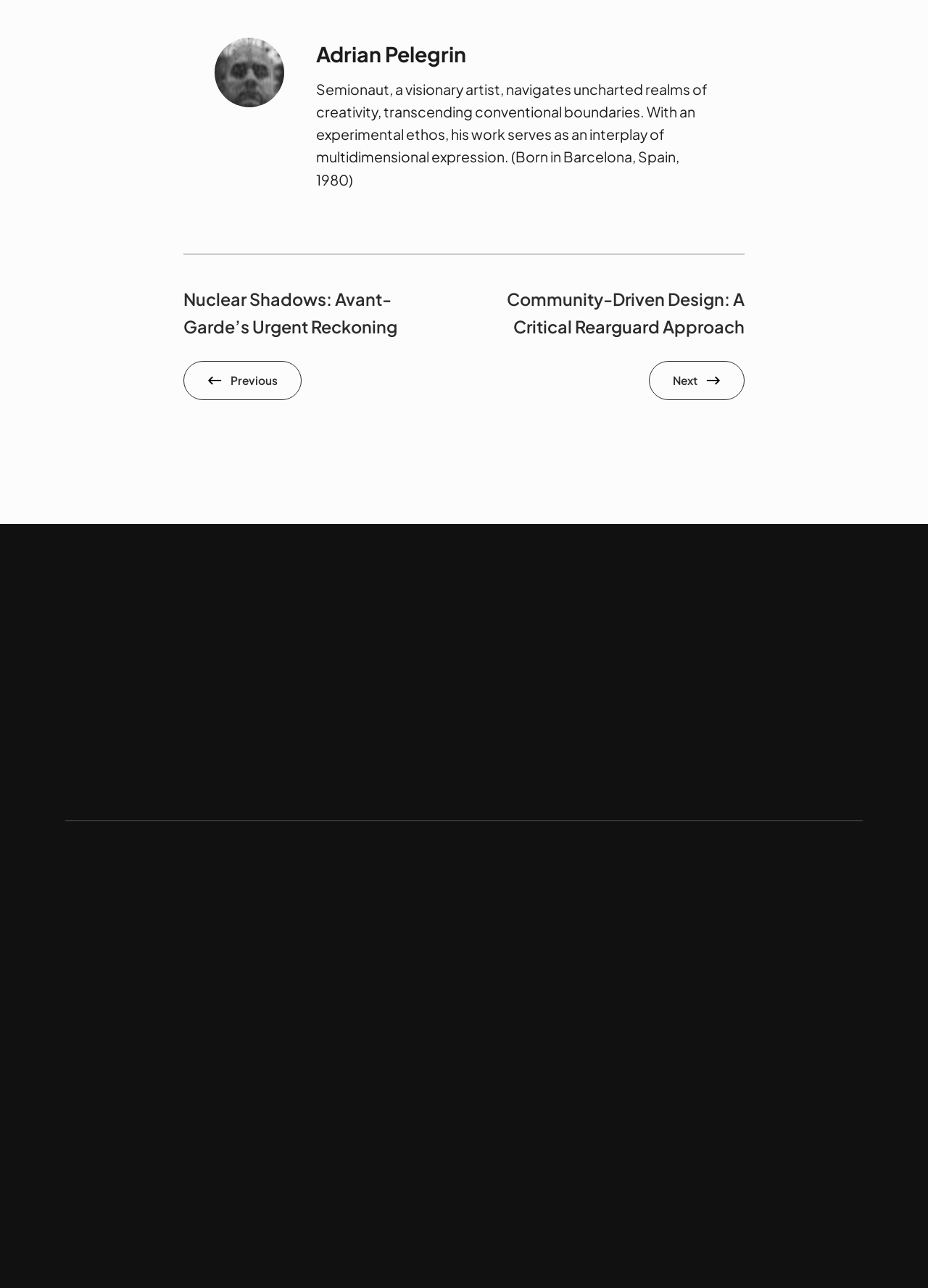From the screenshot, find the bounding box of the UI element matching this description: "Next". Supply the bounding box coordinates in the form [left, top, right, bottom], each a float between 0 and 1.

[0.699, 0.28, 0.802, 0.311]